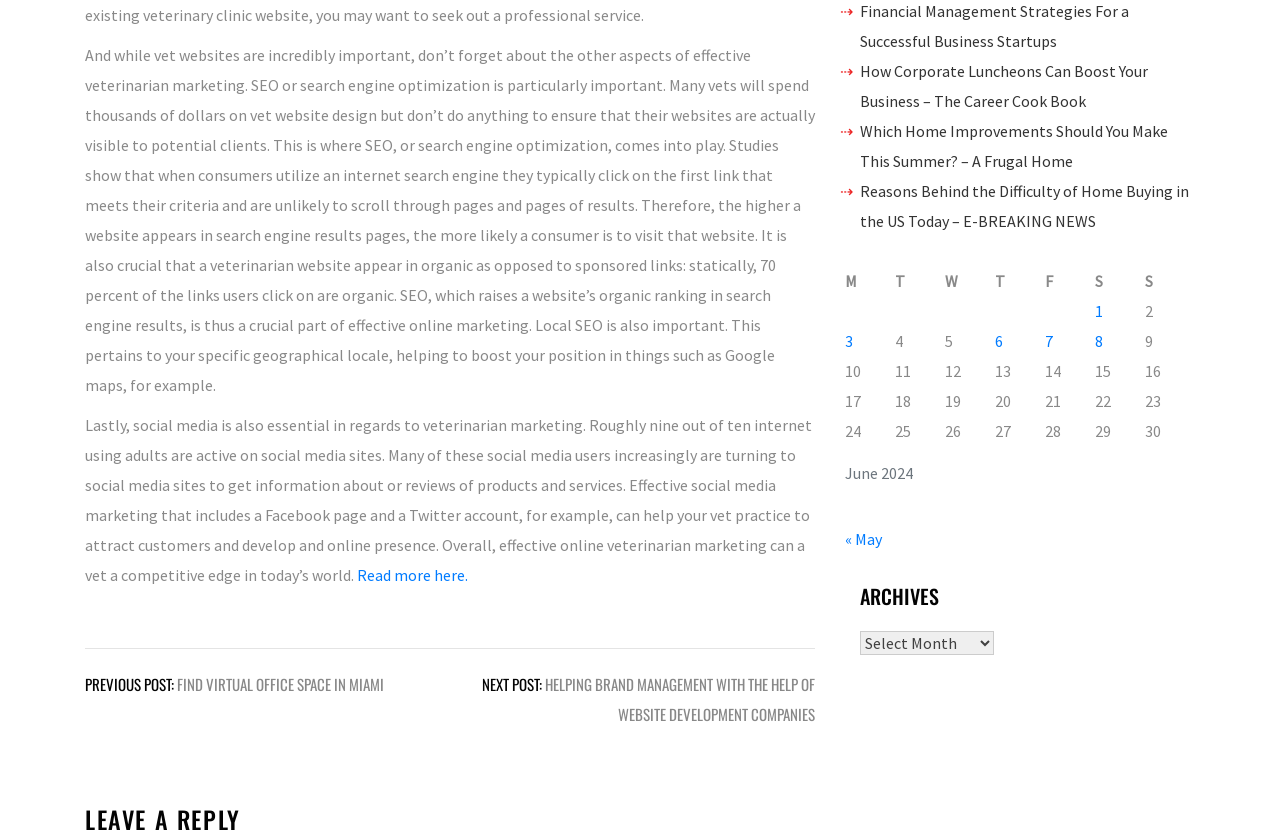Please find the bounding box coordinates (top-left x, top-left y, bottom-right x, bottom-right y) in the screenshot for the UI element described as follows: Read more here.

[0.279, 0.676, 0.366, 0.7]